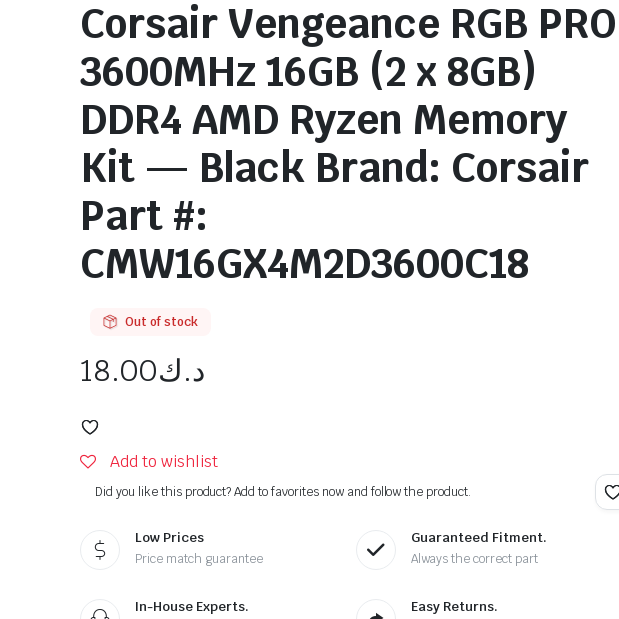What is the part number of the memory kit?
Look at the image and respond with a one-word or short phrase answer.

CMW16GX4M2D3600C18